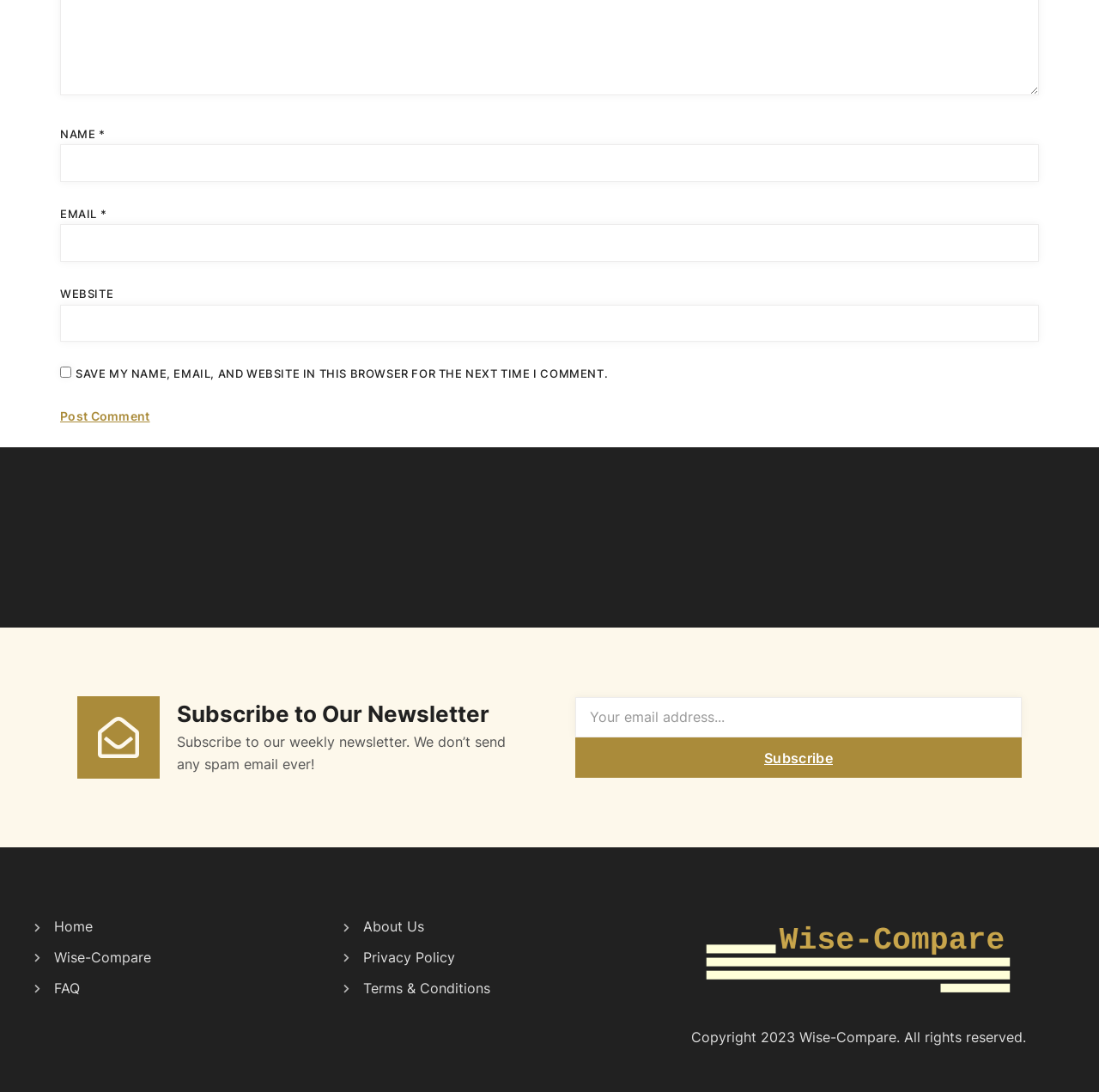What is the copyright year mentioned at the bottom of the page?
Answer with a single word or phrase, using the screenshot for reference.

2023